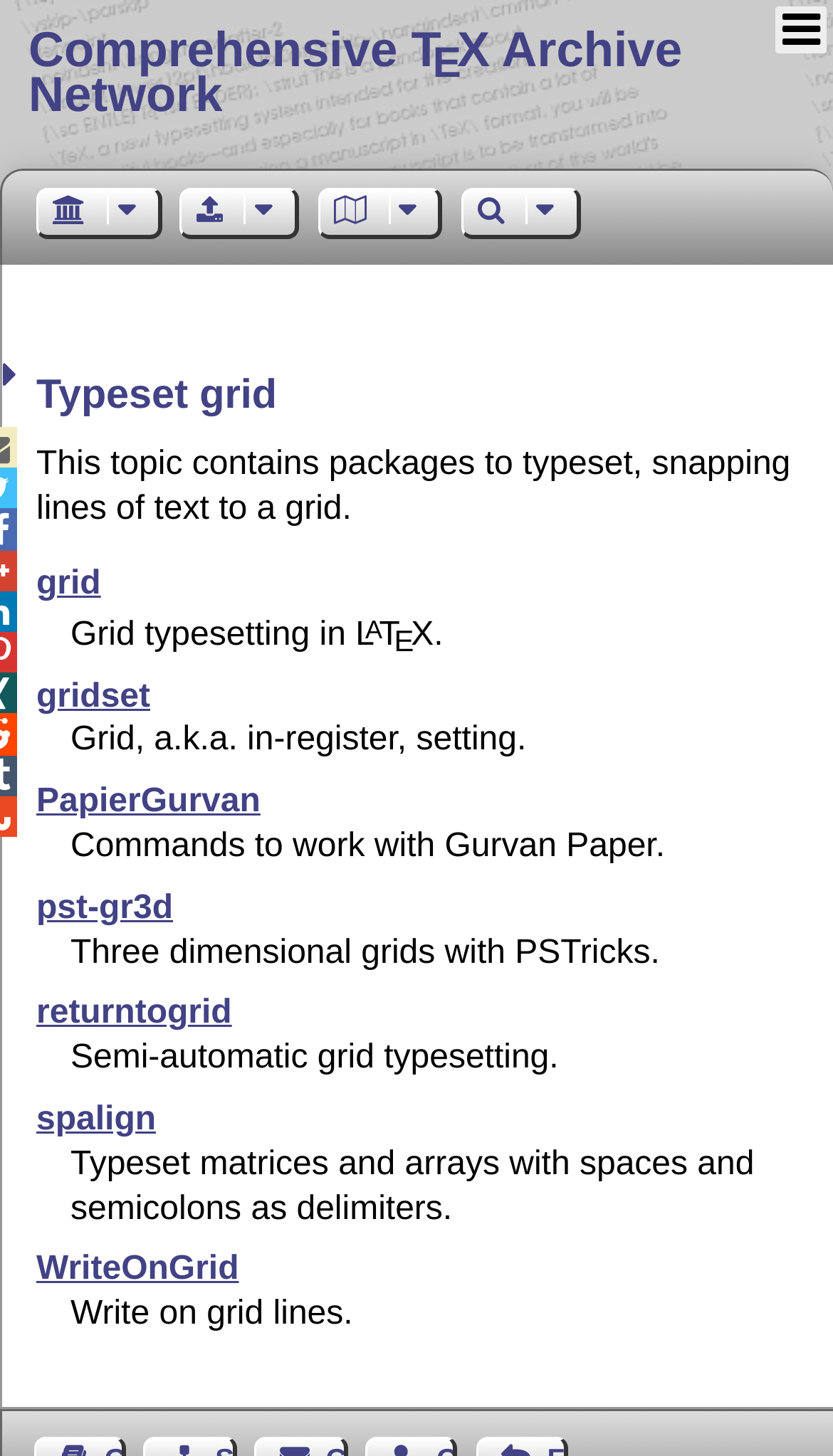Bounding box coordinates are specified in the format (top-left x, top-left y, bottom-right x, bottom-right y). All values are floating point numbers bounded between 0 and 1. Please provide the bounding box coordinate of the region this sentence describes: Pros

None